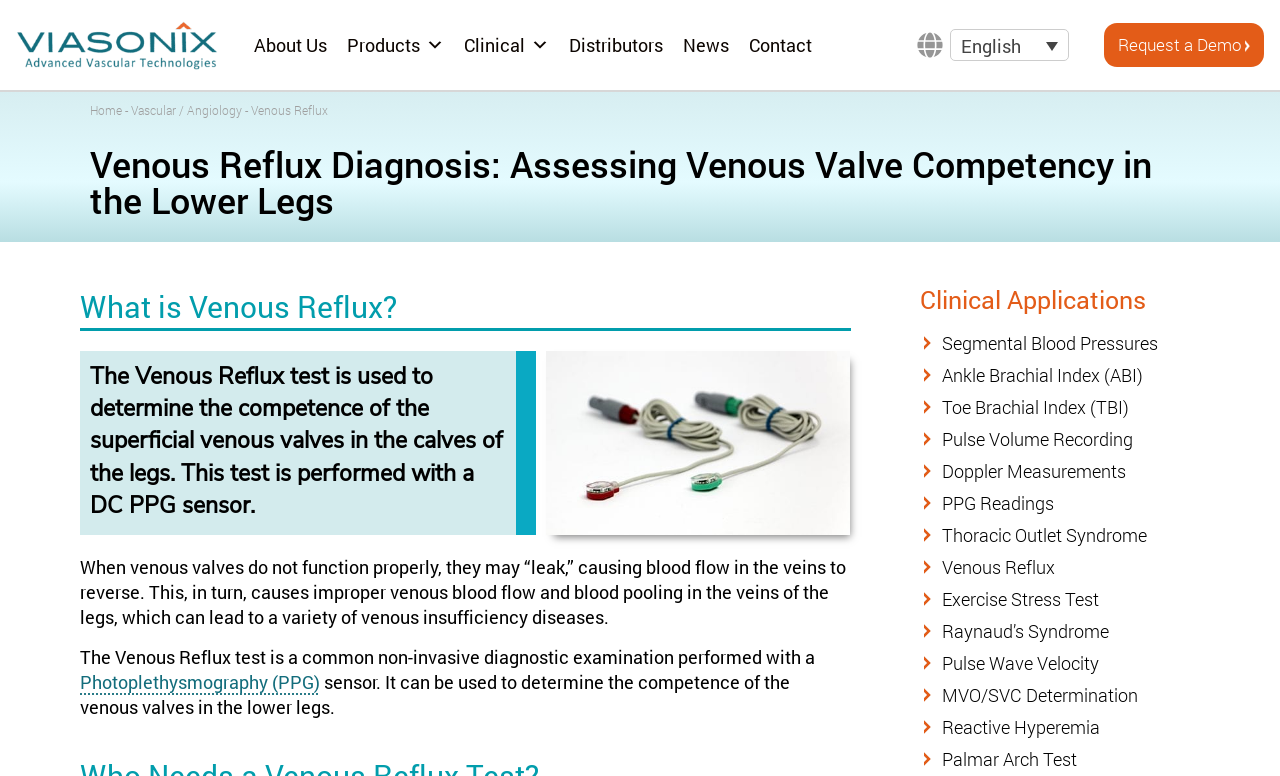Identify the bounding box coordinates for the UI element described as follows: "alt="Viasonix Ltd. Logo"". Ensure the coordinates are four float numbers between 0 and 1, formatted as [left, top, right, bottom].

[0.012, 0.026, 0.172, 0.09]